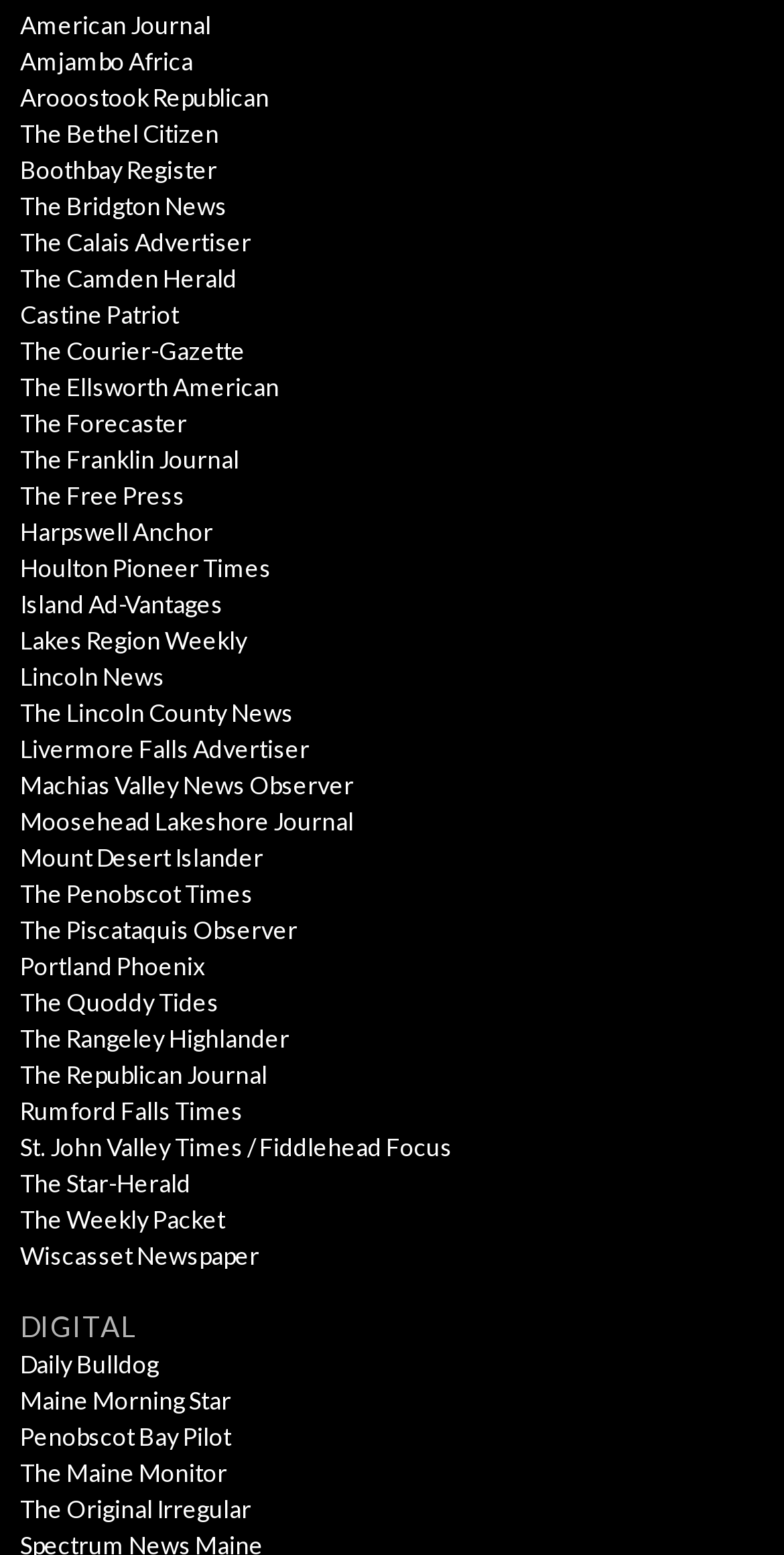Using the provided description: "Rumford Falls Times", find the bounding box coordinates of the corresponding UI element. The output should be four float numbers between 0 and 1, in the format [left, top, right, bottom].

[0.026, 0.705, 0.31, 0.724]